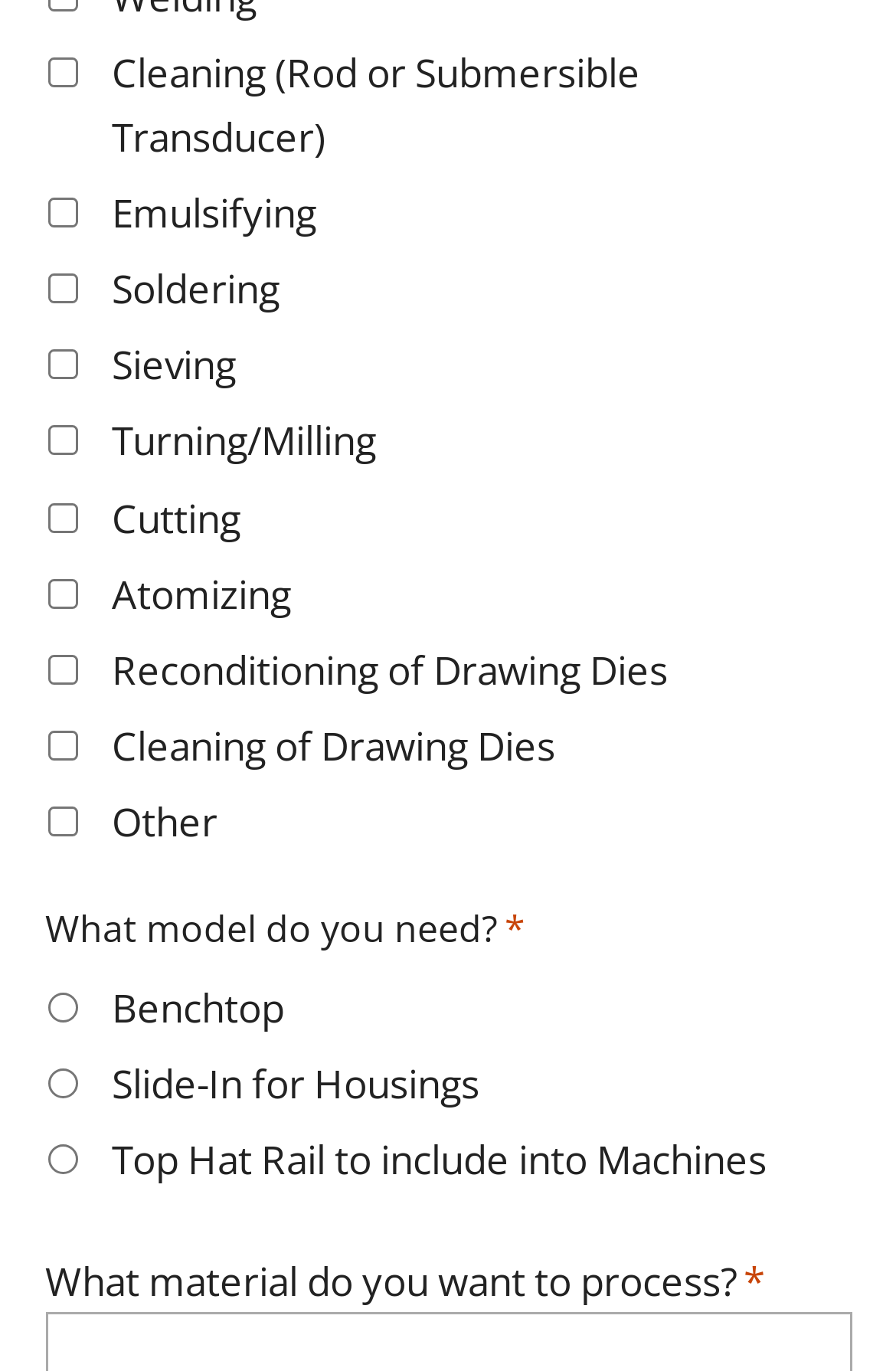Determine the bounding box coordinates for the clickable element to execute this instruction: "Check the Cutting checkbox". Provide the coordinates as four float numbers between 0 and 1, i.e., [left, top, right, bottom].

[0.053, 0.366, 0.086, 0.388]